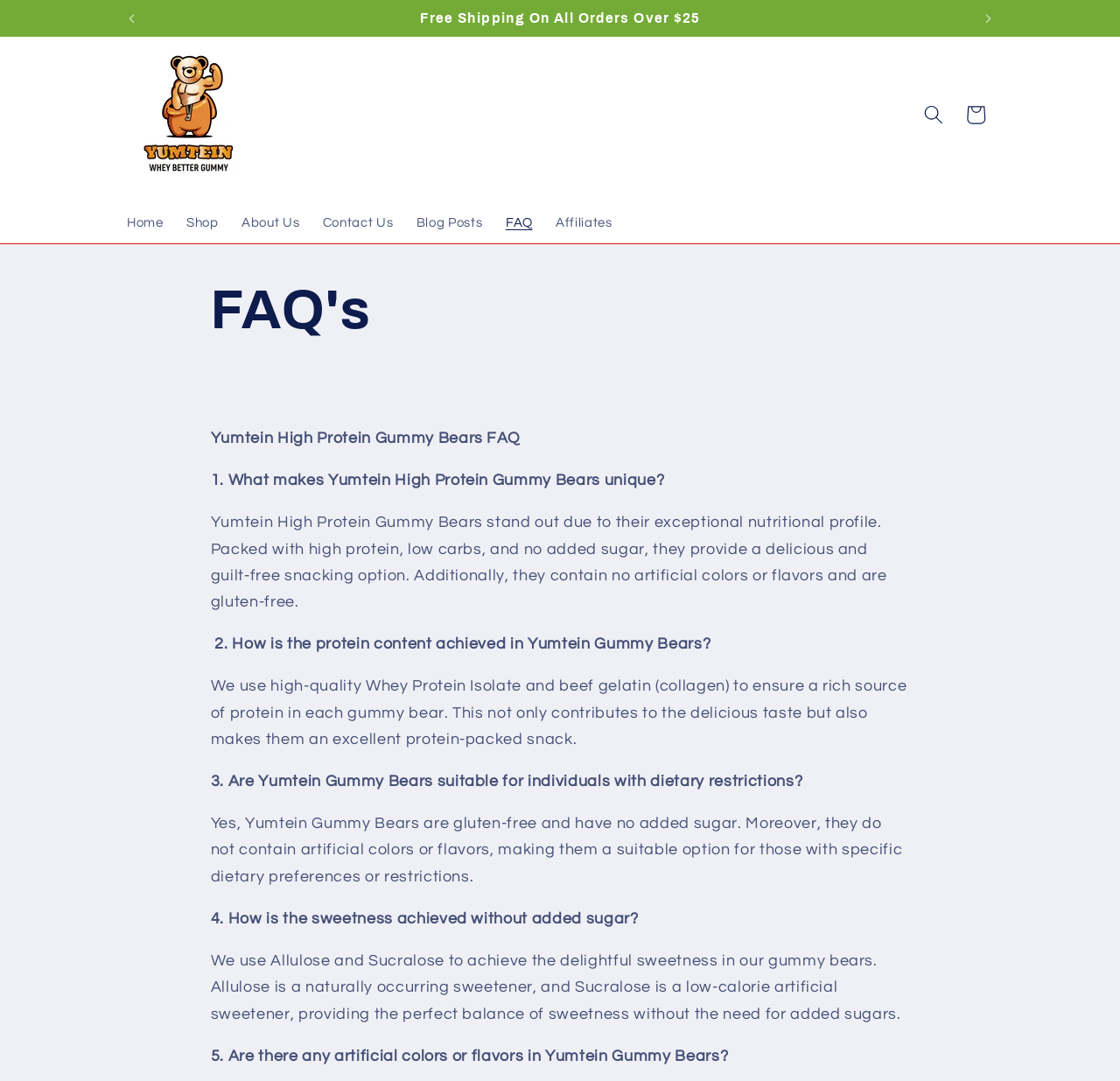Give a full account of the webpage's elements and their arrangement.

The webpage is about Yumtein High Protein Gummy Bears FAQ. At the top, there is an announcement bar with a carousel feature, which displays a message "Free Shipping On All Orders Over $25". Below the announcement bar, there is a logo of Yumtein Gummy and a navigation menu with links to Home, Shop, About Us, Contact Us, Blog Posts, FAQ, and Affiliates.

On the left side of the page, there is a search icon with a disclosure triangle. Next to it, there is a link to the Cart. The main content of the page is divided into sections, each with a question and answer about Yumtein High Protein Gummy Bears. There are five questions in total, with topics ranging from the uniqueness of the product to its suitability for individuals with dietary restrictions.

The questions and answers are presented in a clear and concise manner, with each section separated by a small gap. The text is easy to read, and the answers provide detailed information about the product. There are no images on the page except for the logo of Yumtein Gummy and the search icon. Overall, the page has a clean and organized layout, making it easy to navigate and find the desired information.